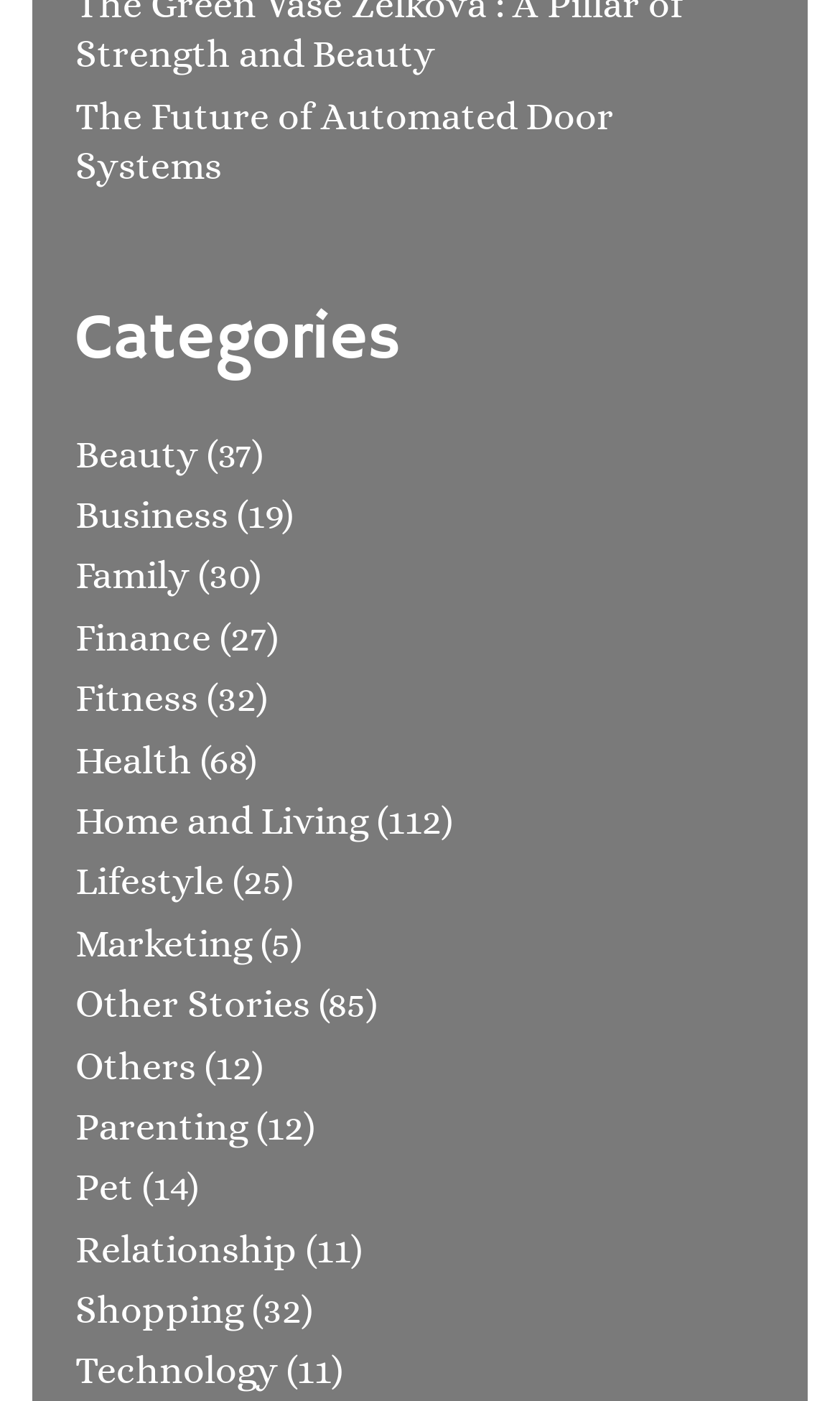Using the format (top-left x, top-left y, bottom-right x, bottom-right y), provide the bounding box coordinates for the described UI element. All values should be floating point numbers between 0 and 1: Other Stories

[0.09, 0.701, 0.369, 0.732]